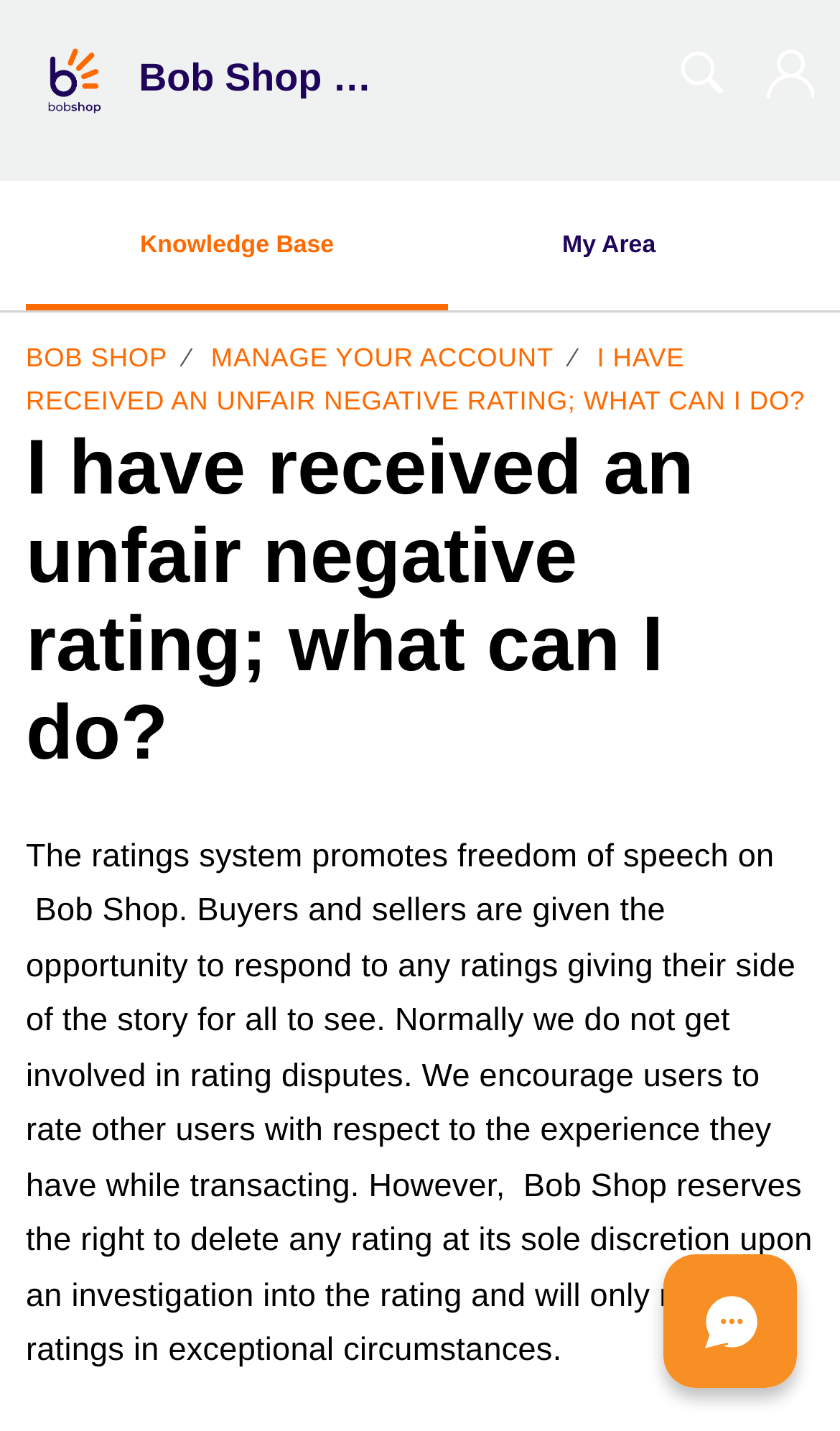Pinpoint the bounding box coordinates of the clickable area needed to execute the instruction: "Access My Area". The coordinates should be specified as four float numbers between 0 and 1, i.e., [left, top, right, bottom].

[0.669, 0.163, 0.78, 0.181]